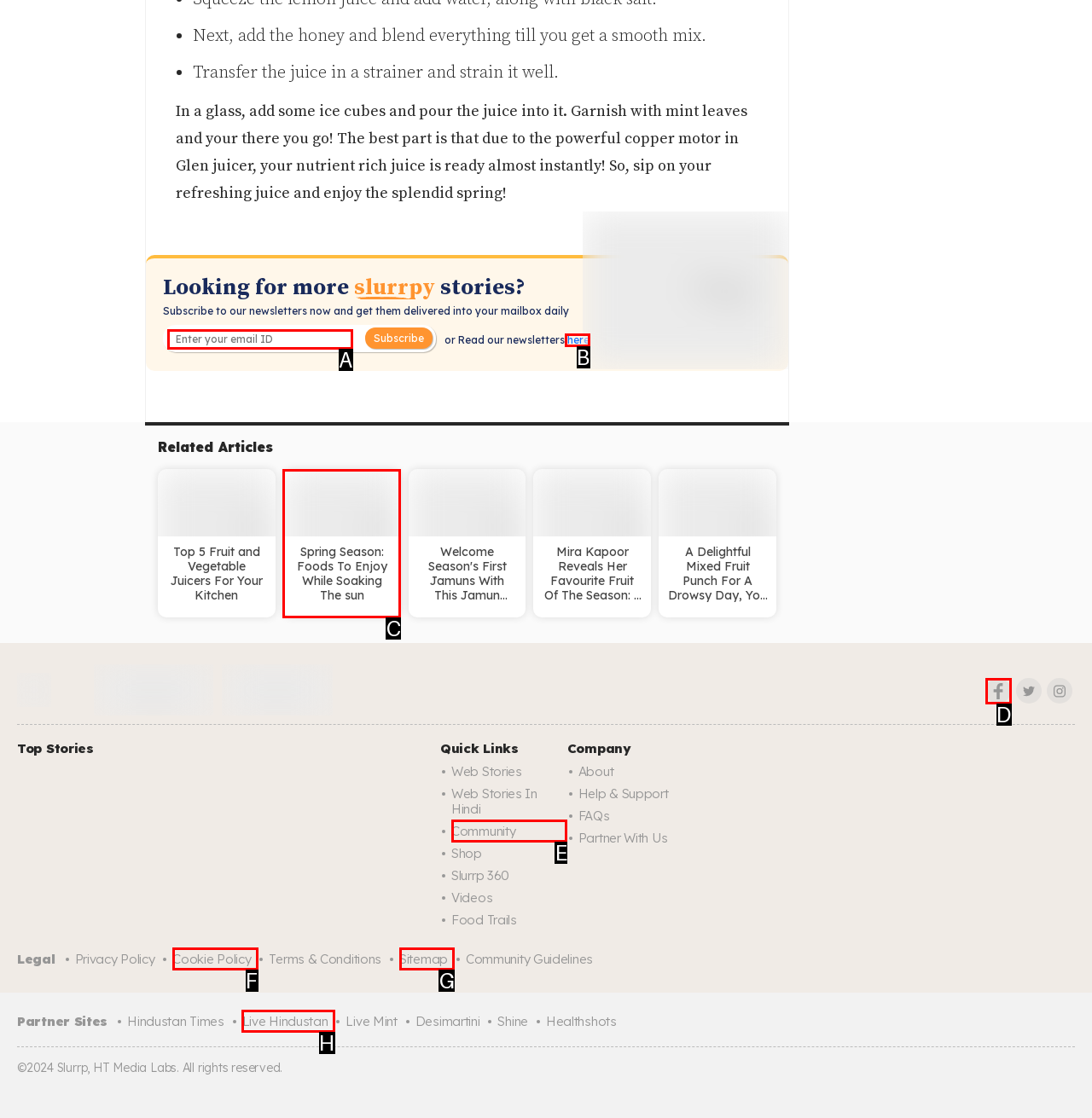From the description: Register, select the HTML element that fits best. Reply with the letter of the appropriate option.

None